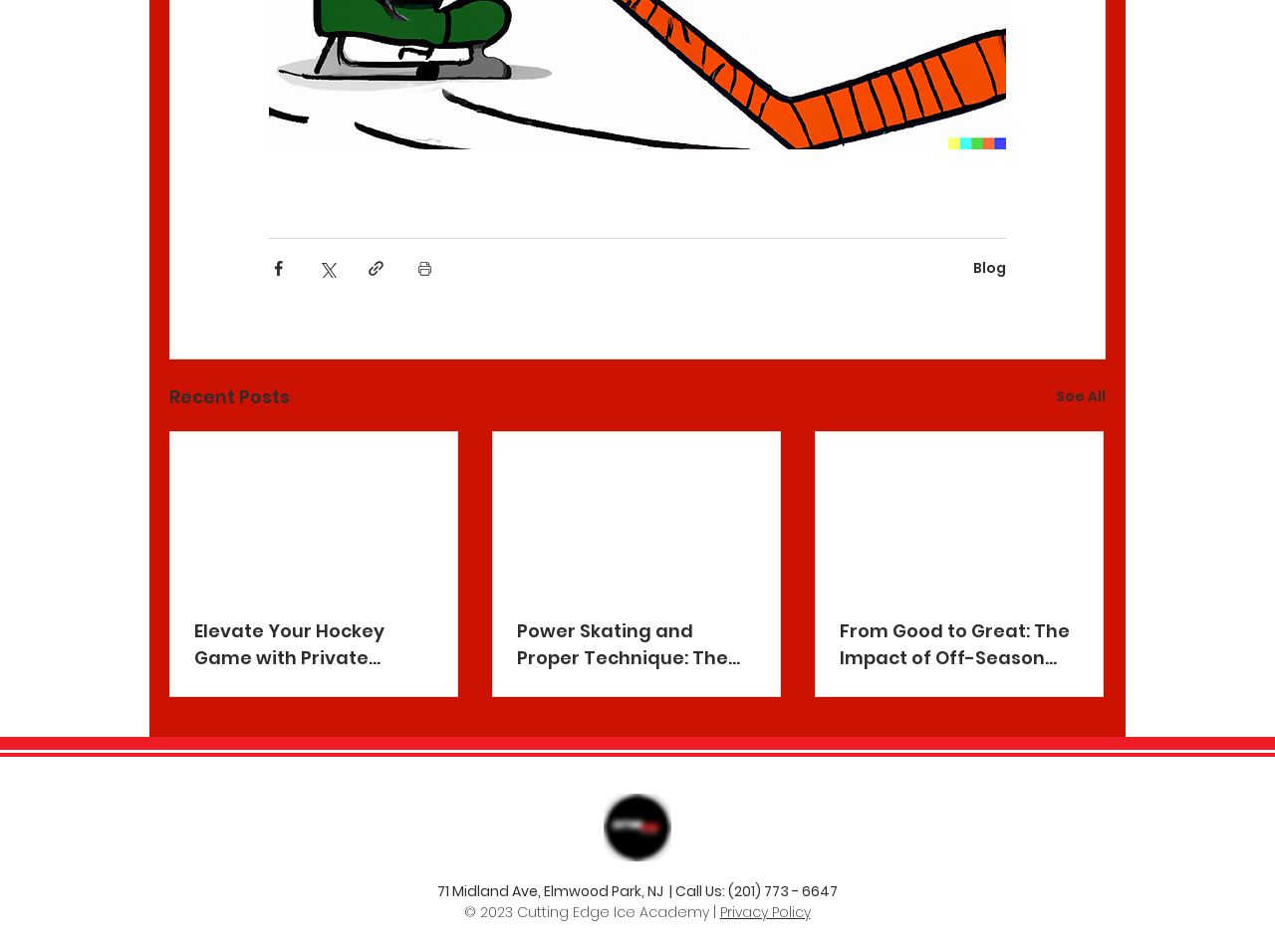Given the webpage screenshot and the description, determine the bounding box coordinates (top-left x, top-left y, bottom-right x, bottom-right y) that define the location of the UI element matching this description: aria-label="Twitter"

[0.54, 0.848, 0.571, 0.89]